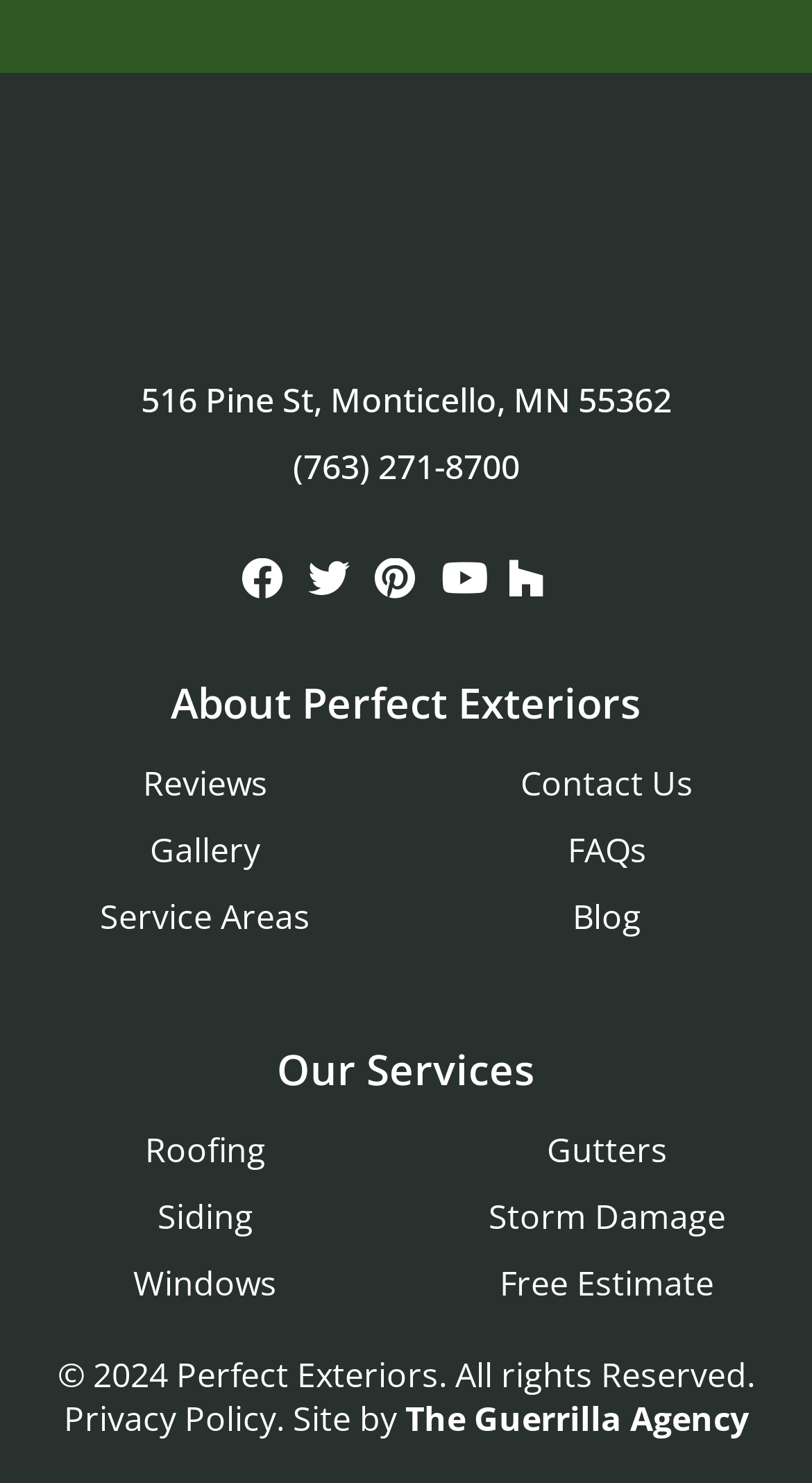What is the company's address?
Answer the question with as much detail as possible.

The company's address is located on the top section of the webpage, next to the company's logo and phone number.